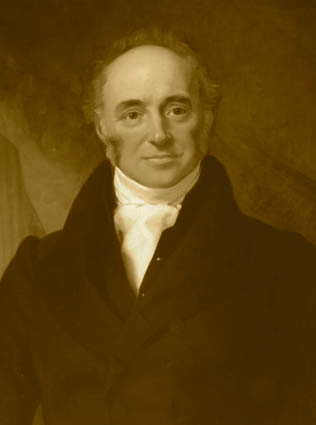Use a single word or phrase to answer the question:
Who brought John Barras's pictures and information?

The Felling Heritage Group